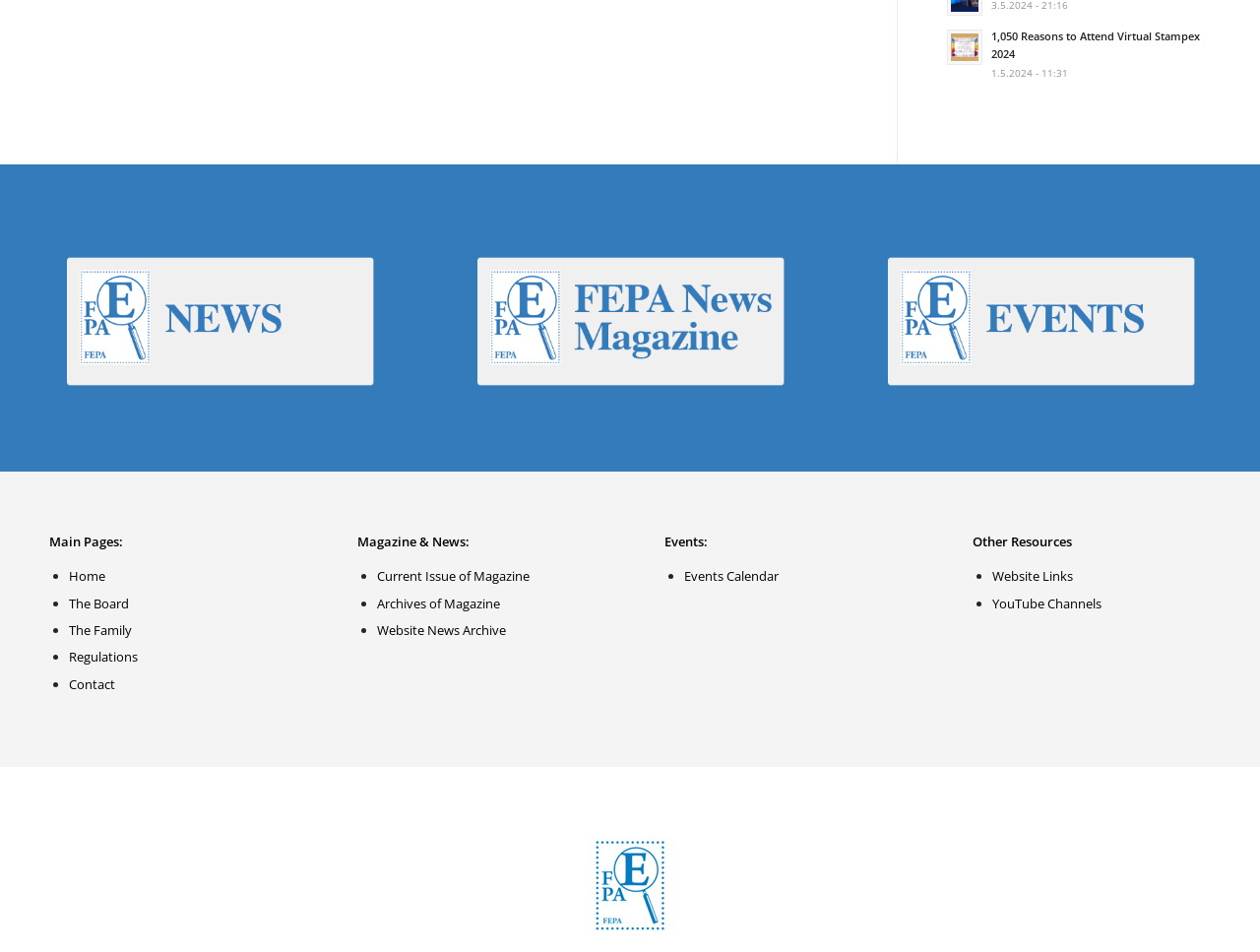What is the text above the 'Events' links?
Using the visual information, respond with a single word or phrase.

Events: